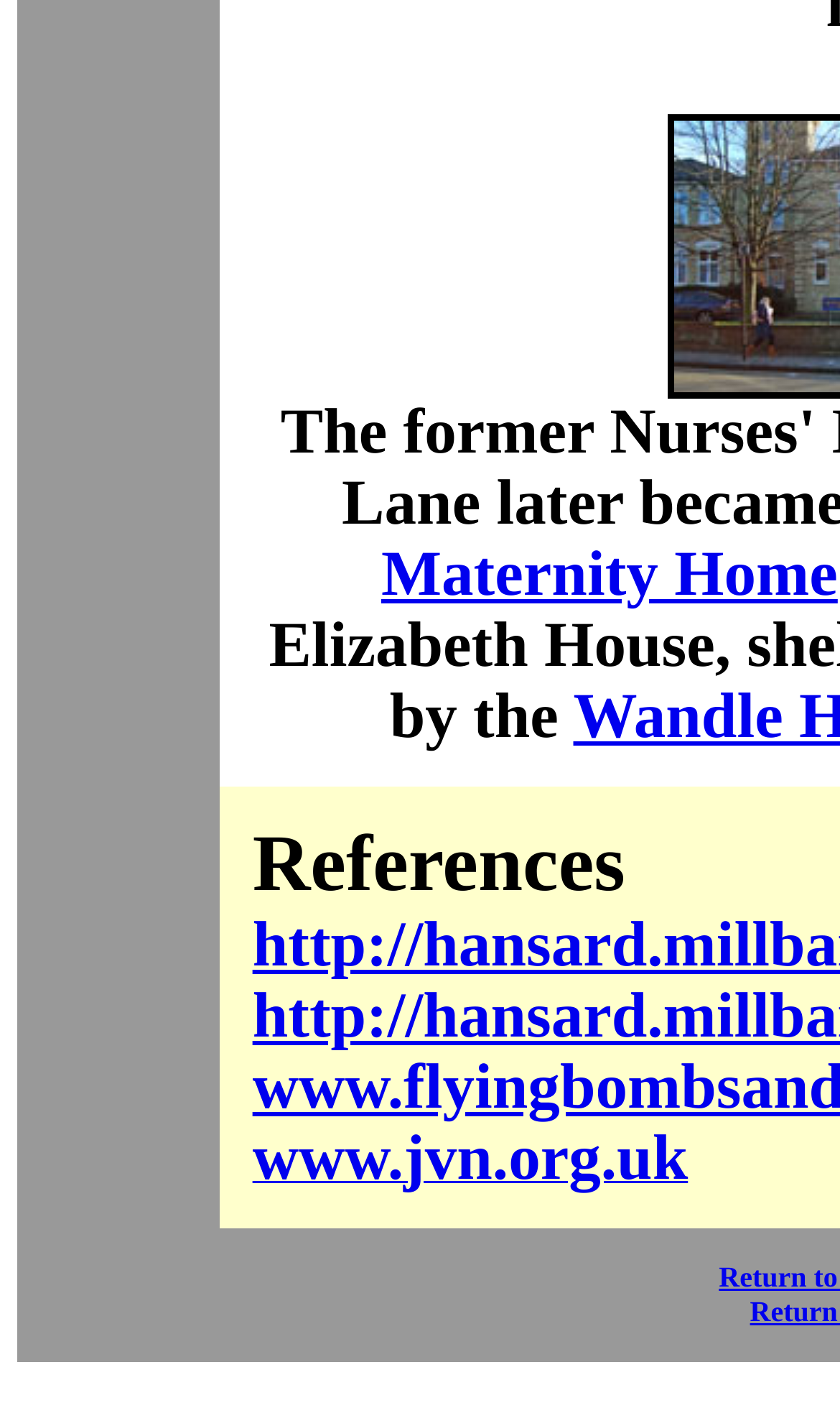Determine the bounding box for the UI element that matches this description: "Menu".

None